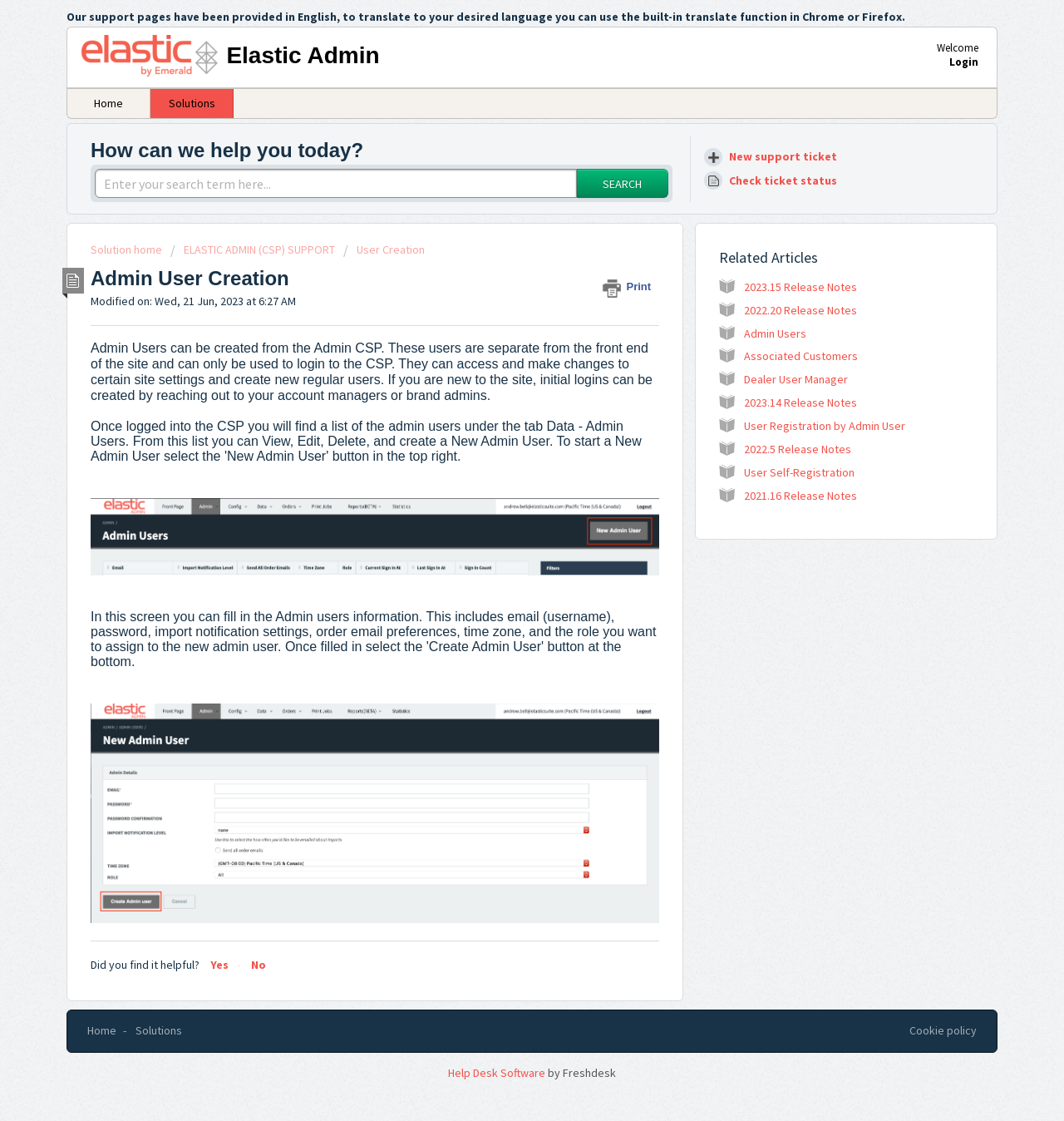Please identify the bounding box coordinates of where to click in order to follow the instruction: "Print the admin user creation page".

[0.566, 0.243, 0.62, 0.269]